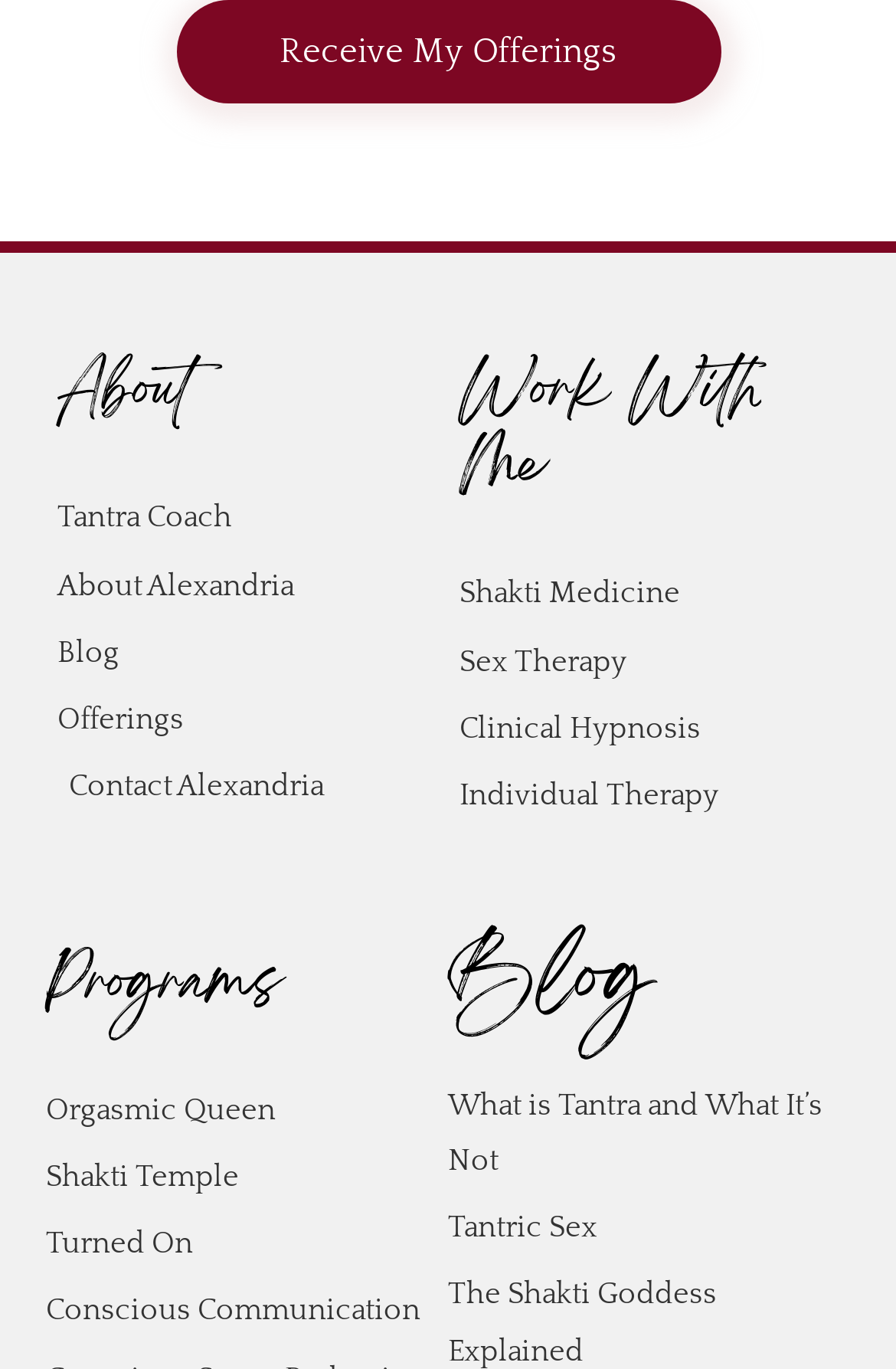Based on the element description "Conscious Communication", predict the bounding box coordinates of the UI element.

[0.051, 0.938, 0.5, 0.978]